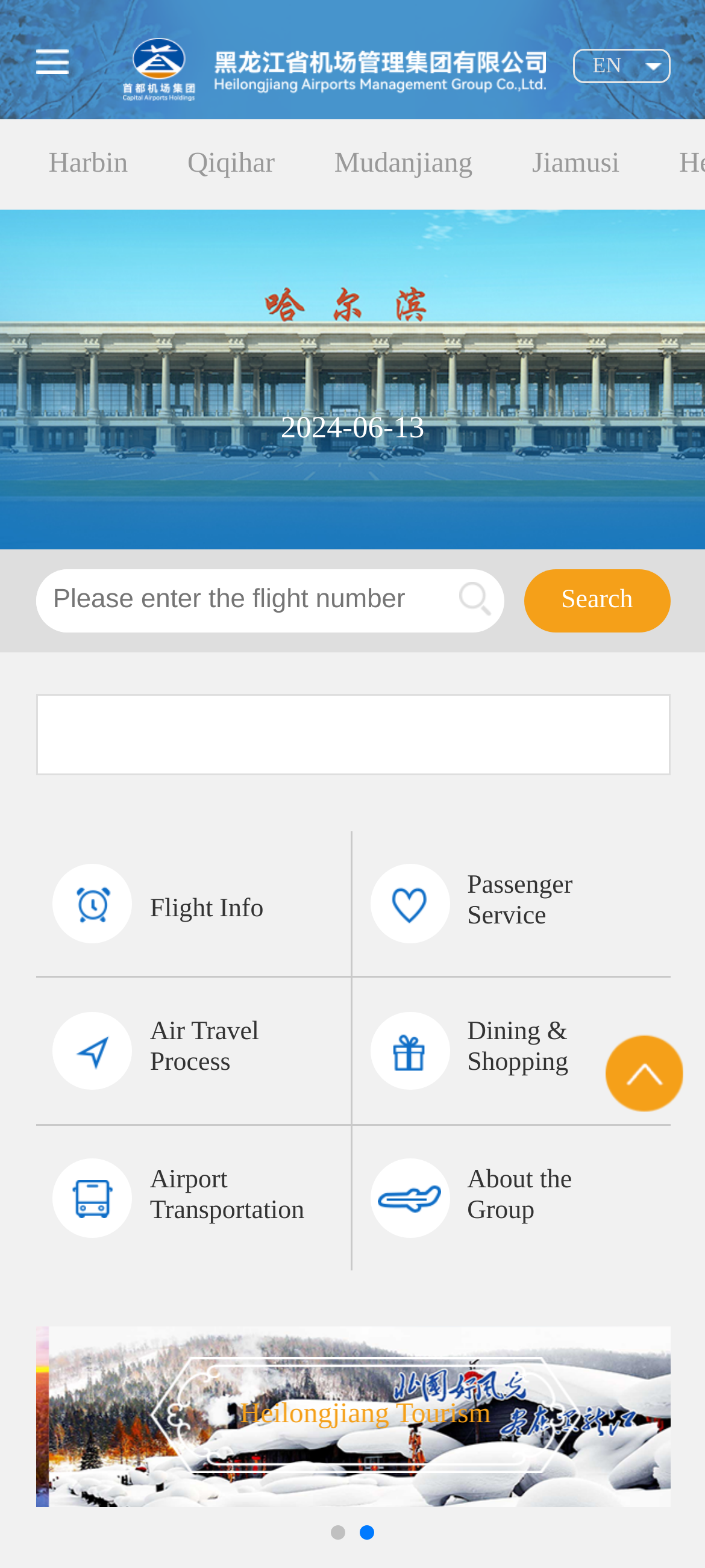Locate the bounding box coordinates of the element you need to click to accomplish the task described by this instruction: "Enter flight number".

[0.05, 0.363, 0.628, 0.404]